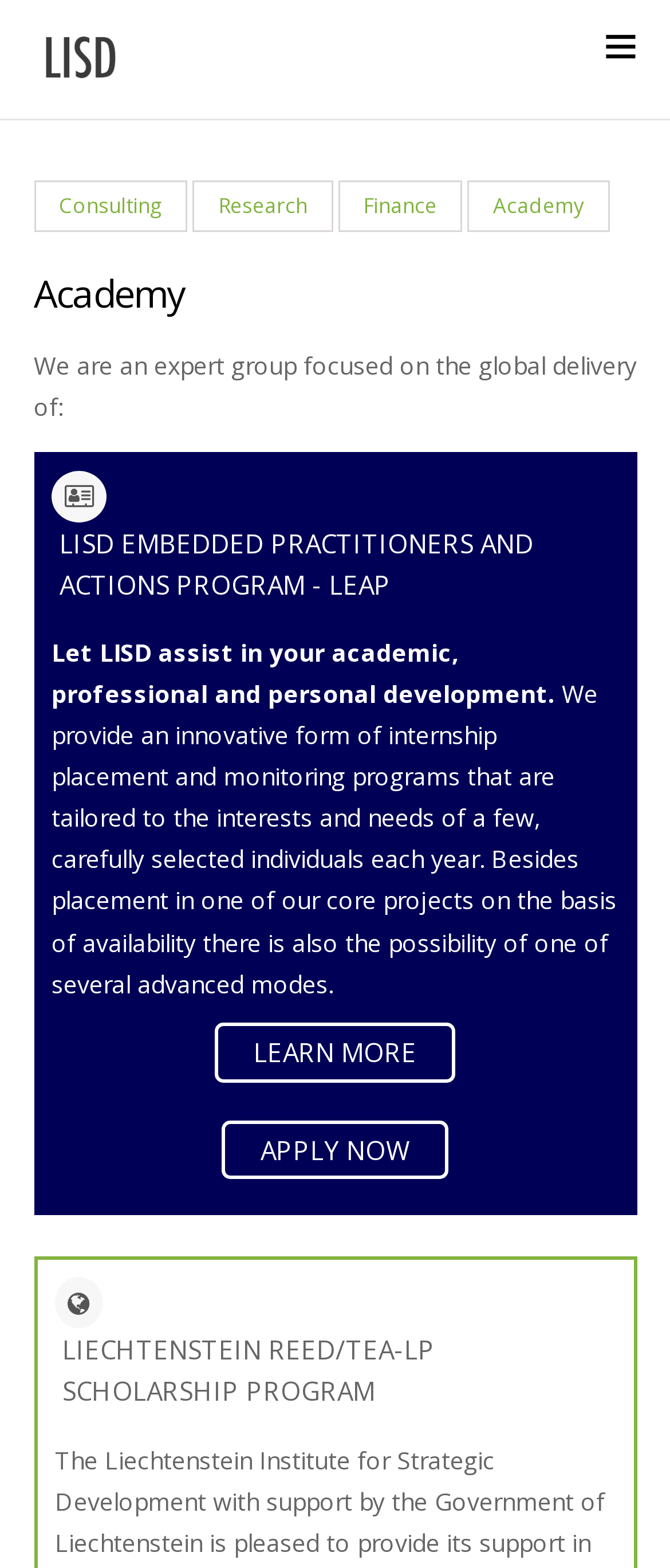Using the element description provided, determine the bounding box coordinates in the format (top-left x, top-left y, bottom-right x, bottom-right y). Ensure that all values are floating point numbers between 0 and 1. Element description: Liechtenstein Institute for Strategic Development

[0.05, 0.022, 0.186, 0.067]